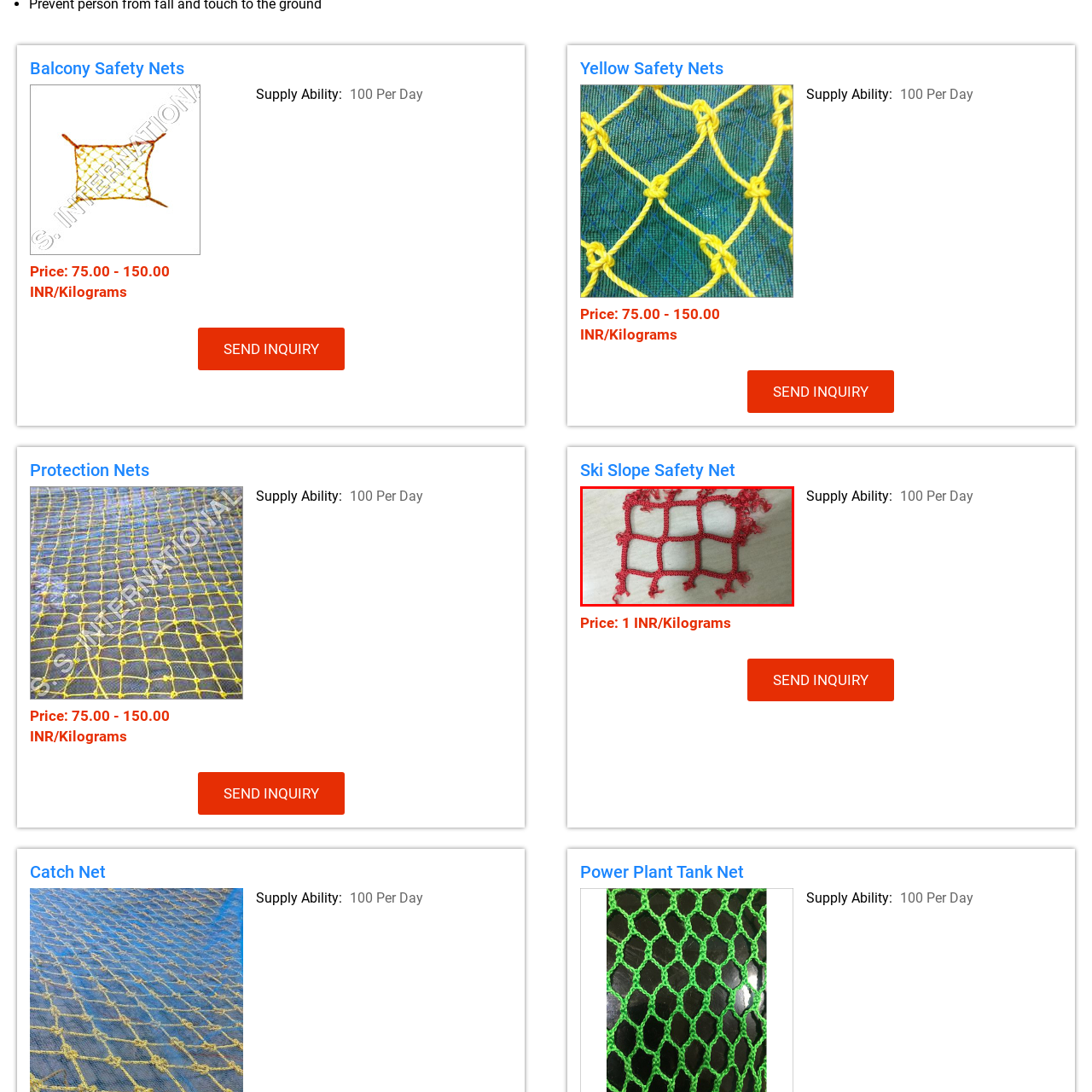Describe in detail the visual elements within the red-lined box.

This image showcases a red safety net, intricately woven with a grid-like pattern. The net features several loose ends, indicating that it has been handcrafted. The texture and color suggest it is designed for durability and visibility, making it suitable for a variety of safety applications, including balcony protection, sports, and construction sites. The net is displayed against a neutral background, allowing its vibrant color and detailed weaving to stand out, emphasizing its functional design. This product is part of a selection that includes different types of safety nets, such as those tailored for ski slopes and catch nets, catering to various protective needs.